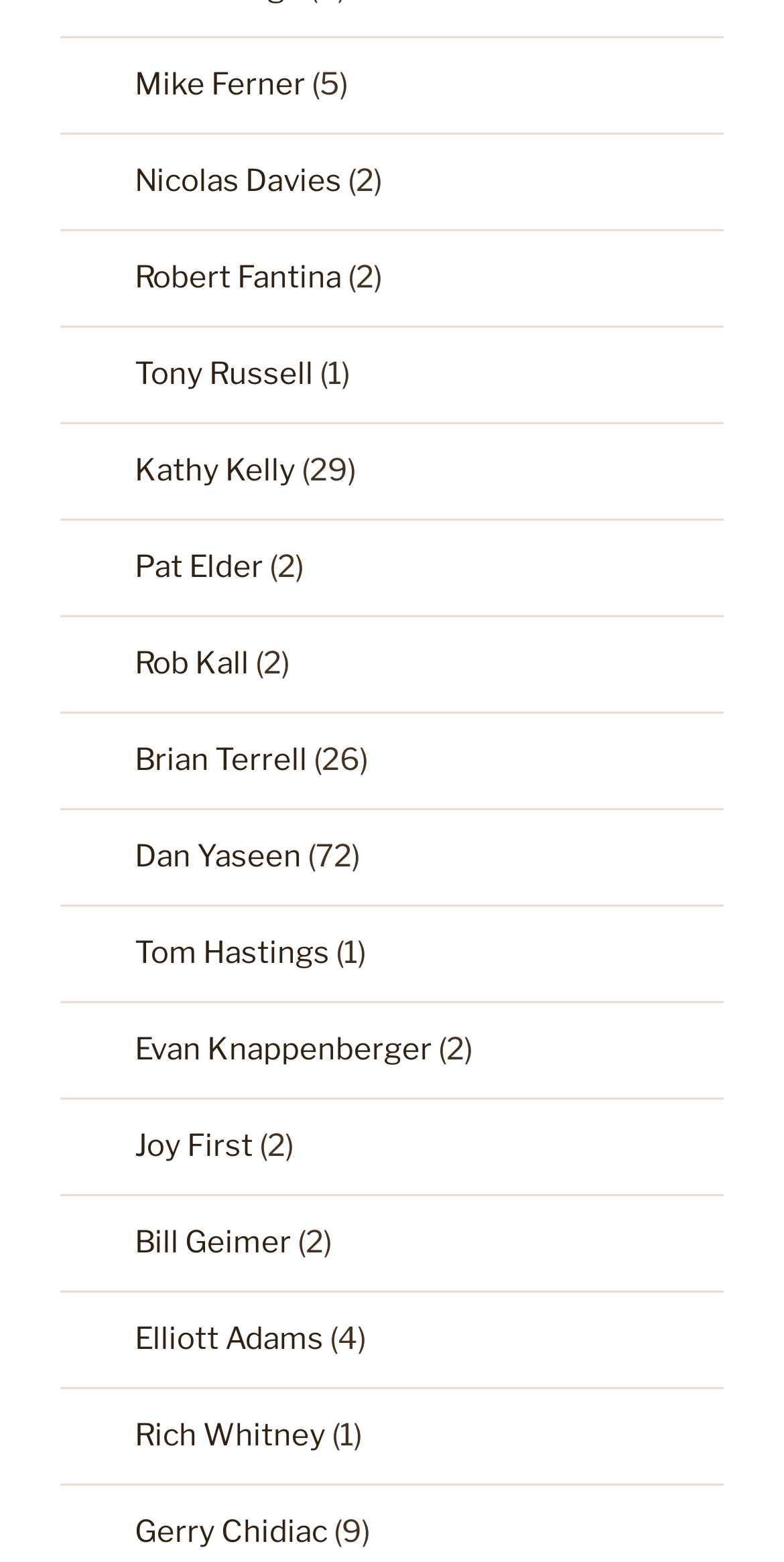Provide the bounding box coordinates of the HTML element described by the text: "Brian Terrell".

[0.172, 0.475, 0.392, 0.498]